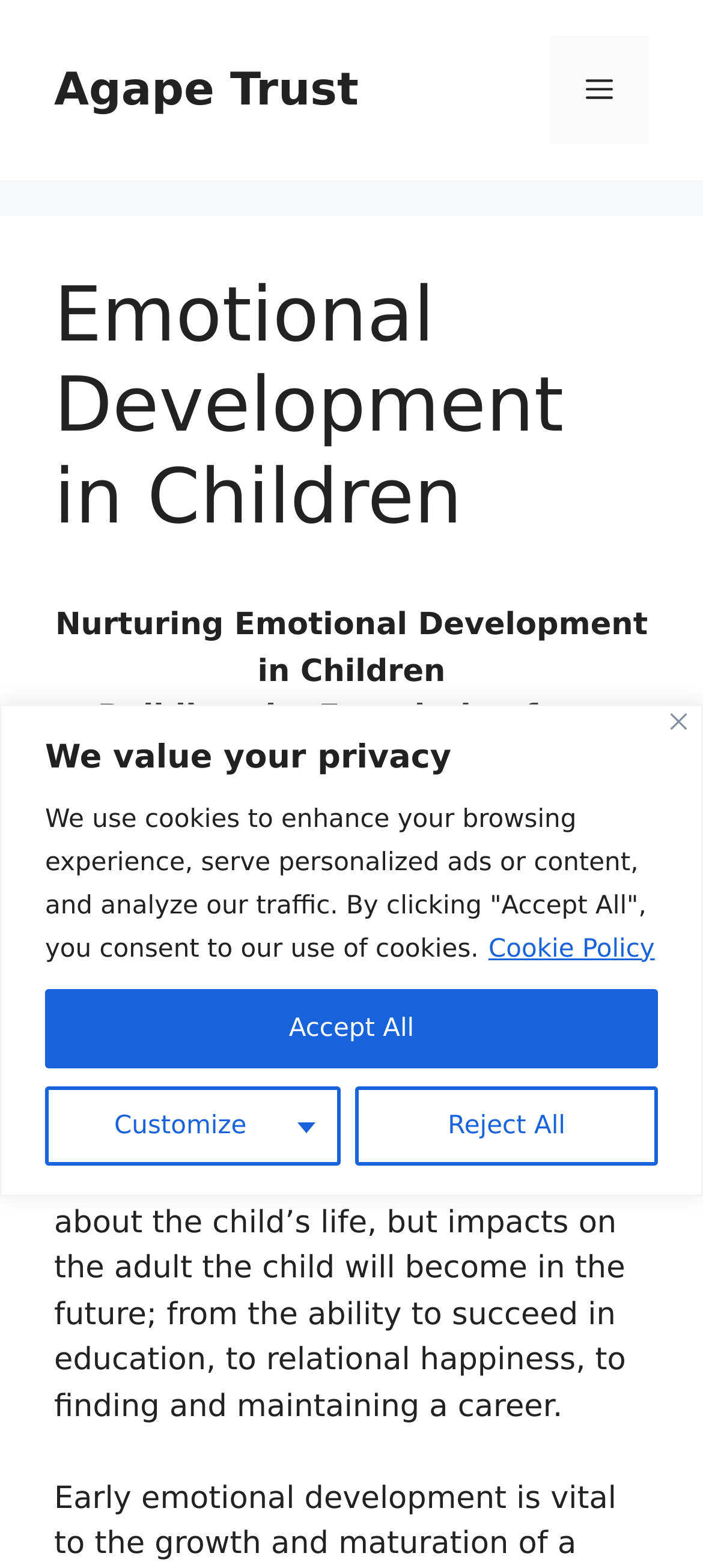Find the bounding box coordinates of the element to click in order to complete the given instruction: "Read more about Emotional Development in Children."

[0.077, 0.172, 0.923, 0.346]